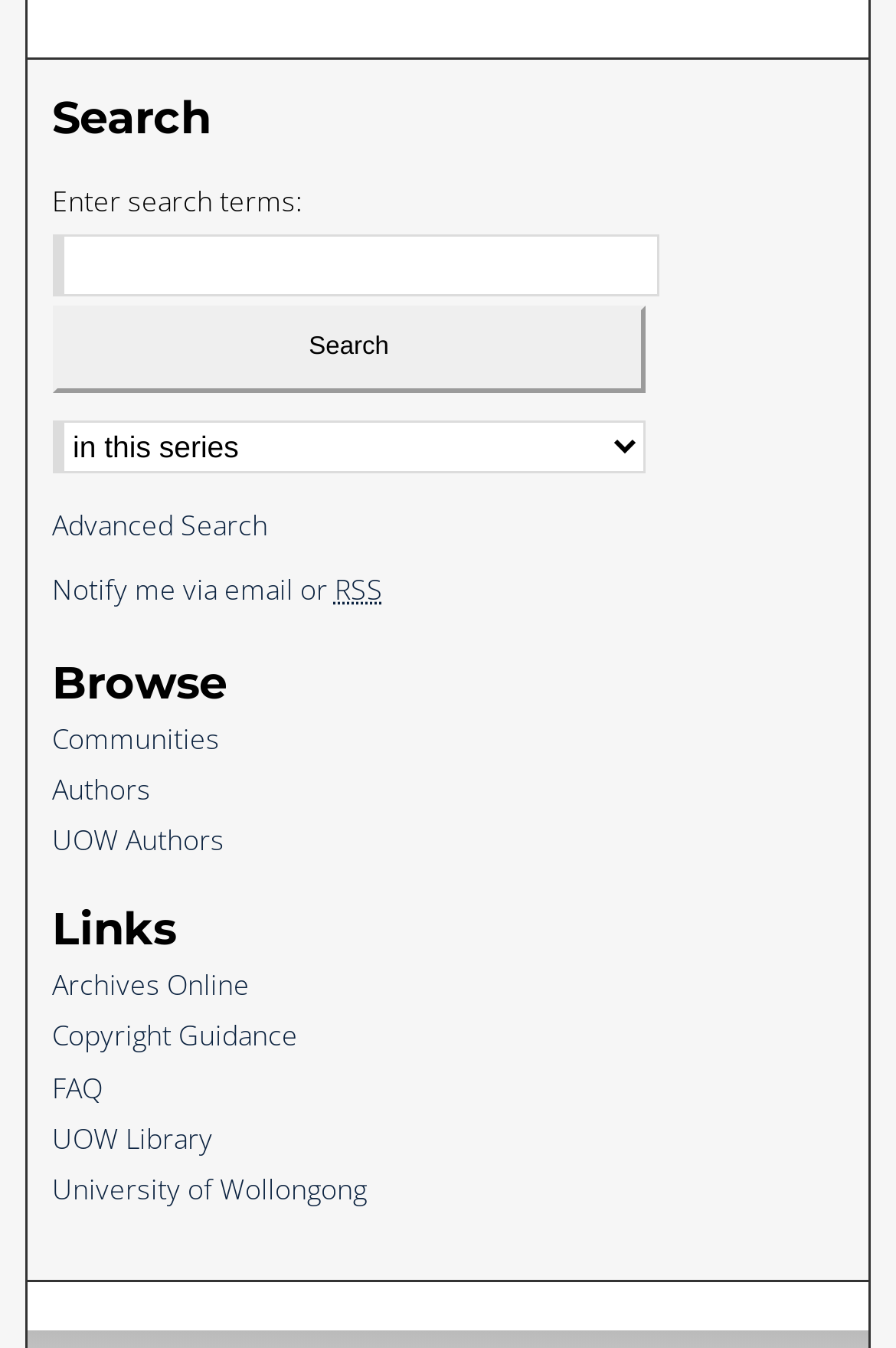Find the bounding box coordinates for the area that must be clicked to perform this action: "switch to PT".

None